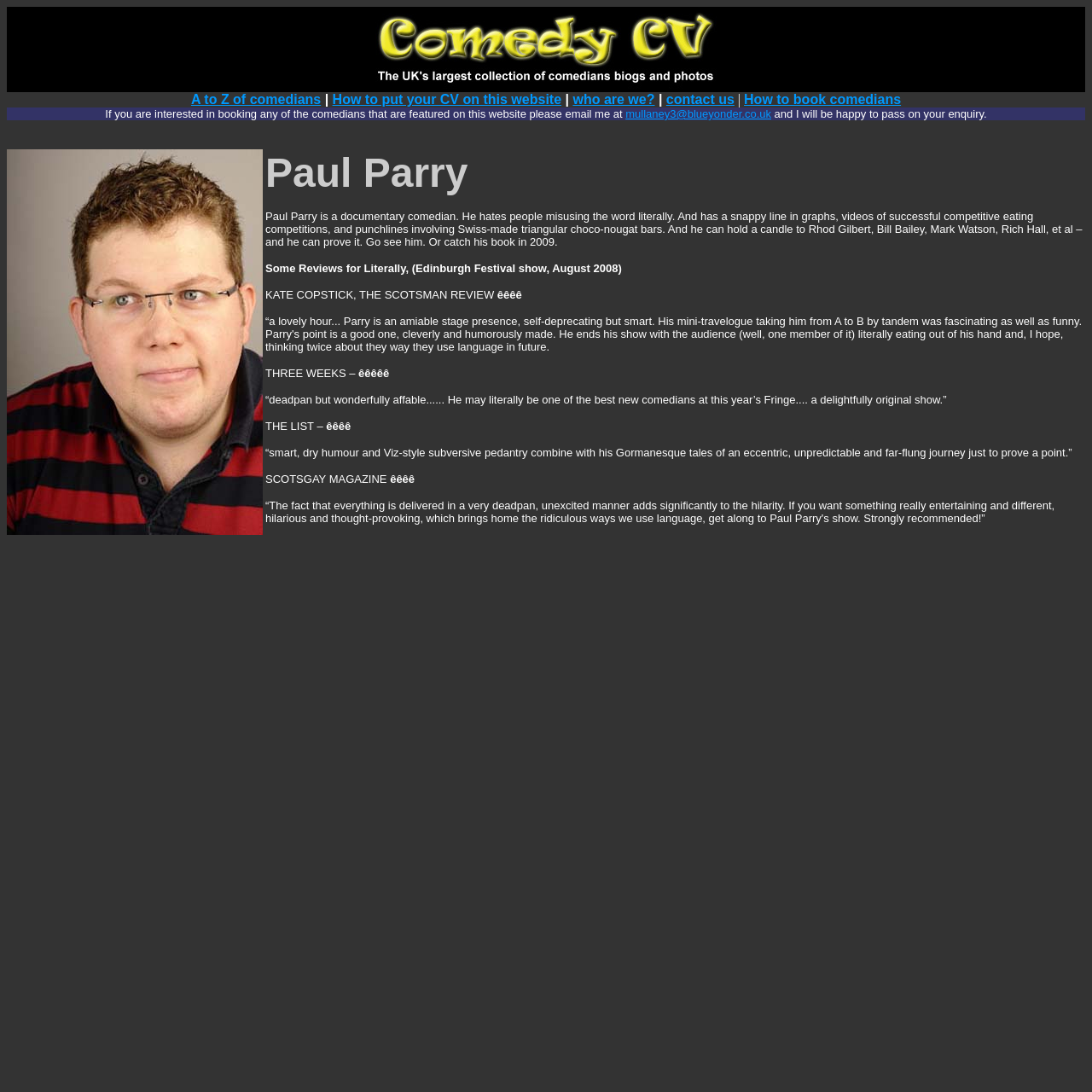Respond with a single word or phrase to the following question: What is the name of the comedian featured on this page?

Paul Parry